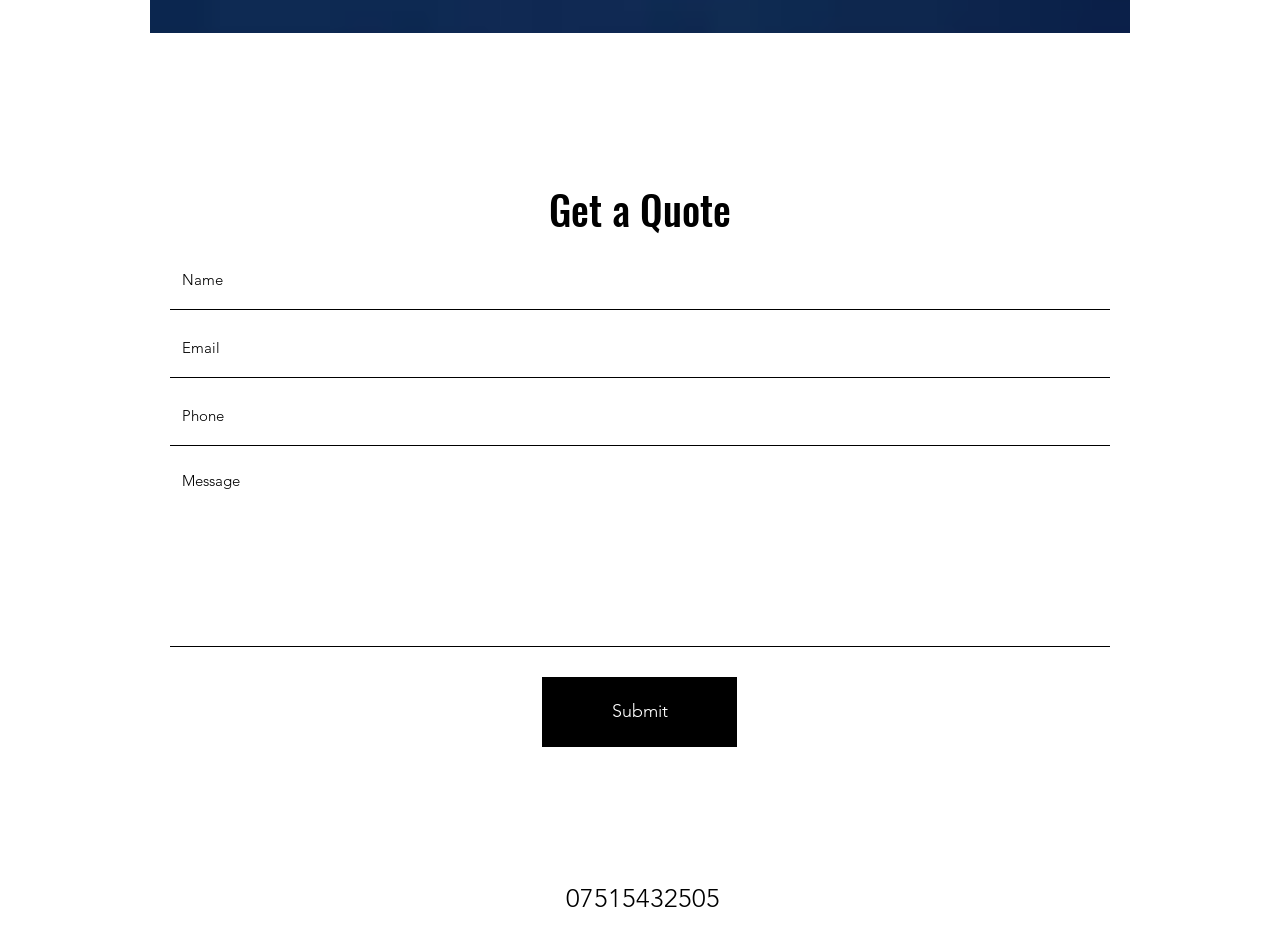Bounding box coordinates are specified in the format (top-left x, top-left y, bottom-right x, bottom-right y). All values are floating point numbers bounded between 0 and 1. Please provide the bounding box coordinate of the region this sentence describes: placeholder="Message"

[0.133, 0.489, 0.867, 0.694]